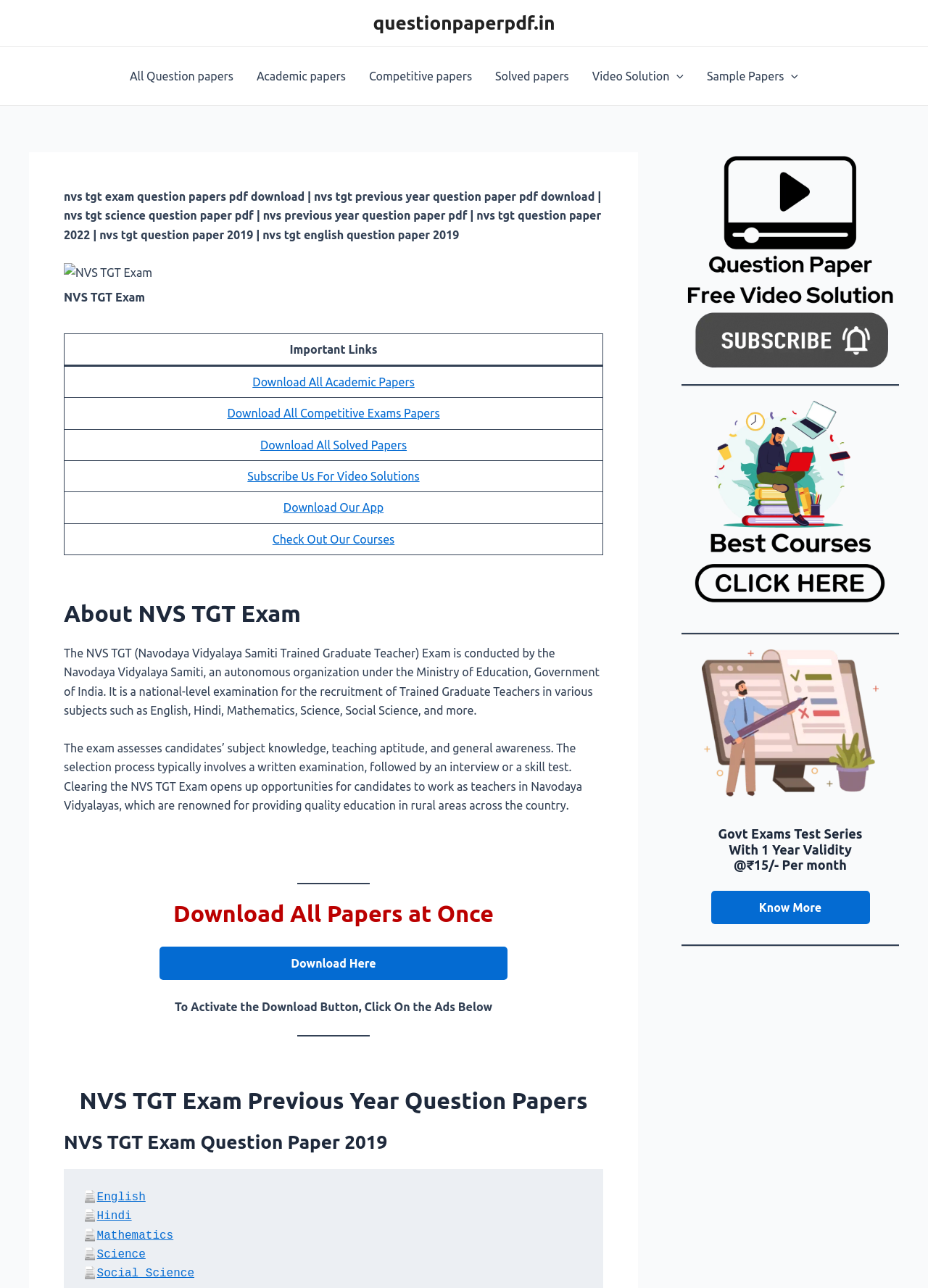Find and indicate the bounding box coordinates of the region you should select to follow the given instruction: "Download All Academic Papers".

[0.272, 0.291, 0.447, 0.302]